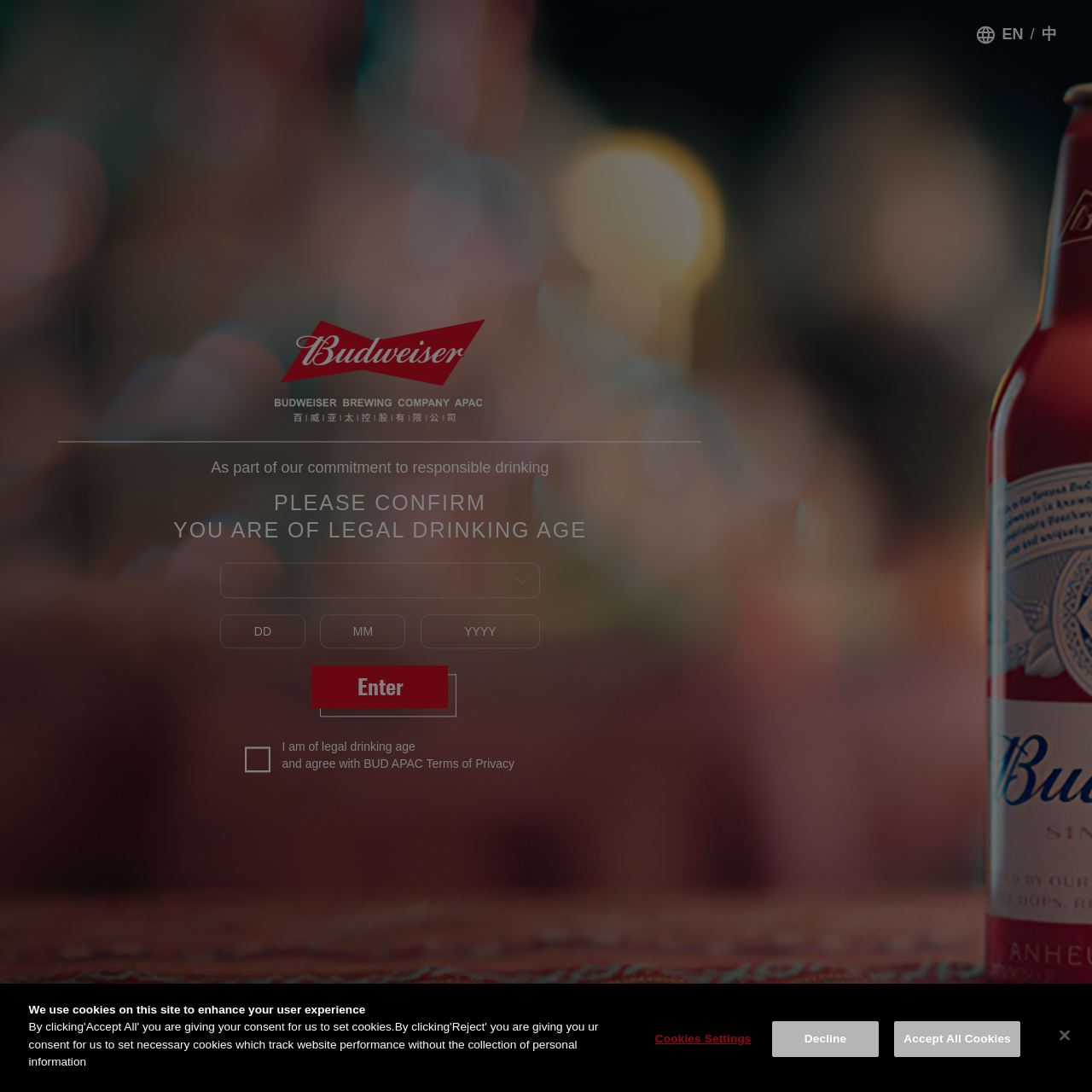Please find the bounding box coordinates of the element's region to be clicked to carry out this instruction: "Enter date of birth".

[0.202, 0.563, 0.28, 0.594]